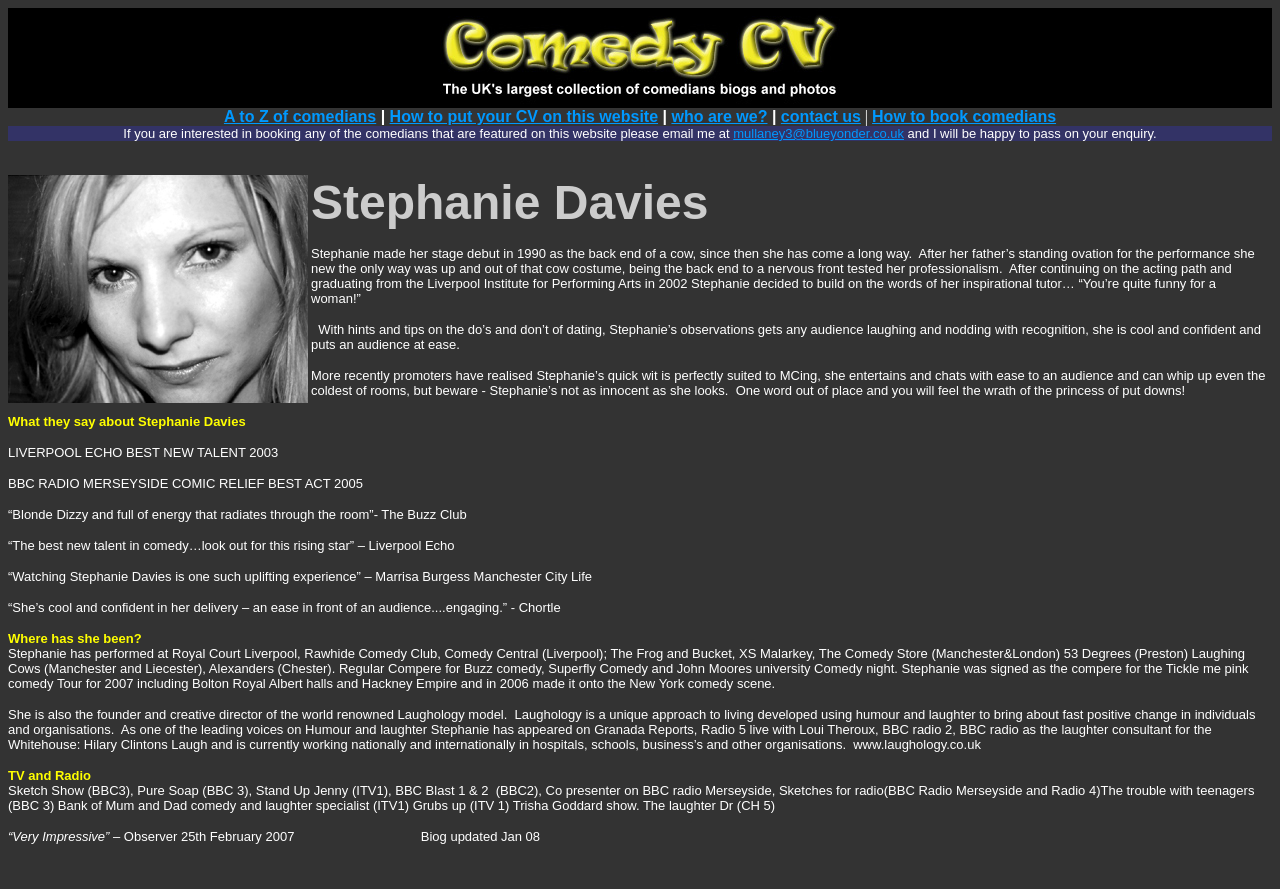Please answer the following question using a single word or phrase: 
What is the name of the comedy tour Stephanie was signed as a compere for in 2007?

Tickle me pink comedy Tour